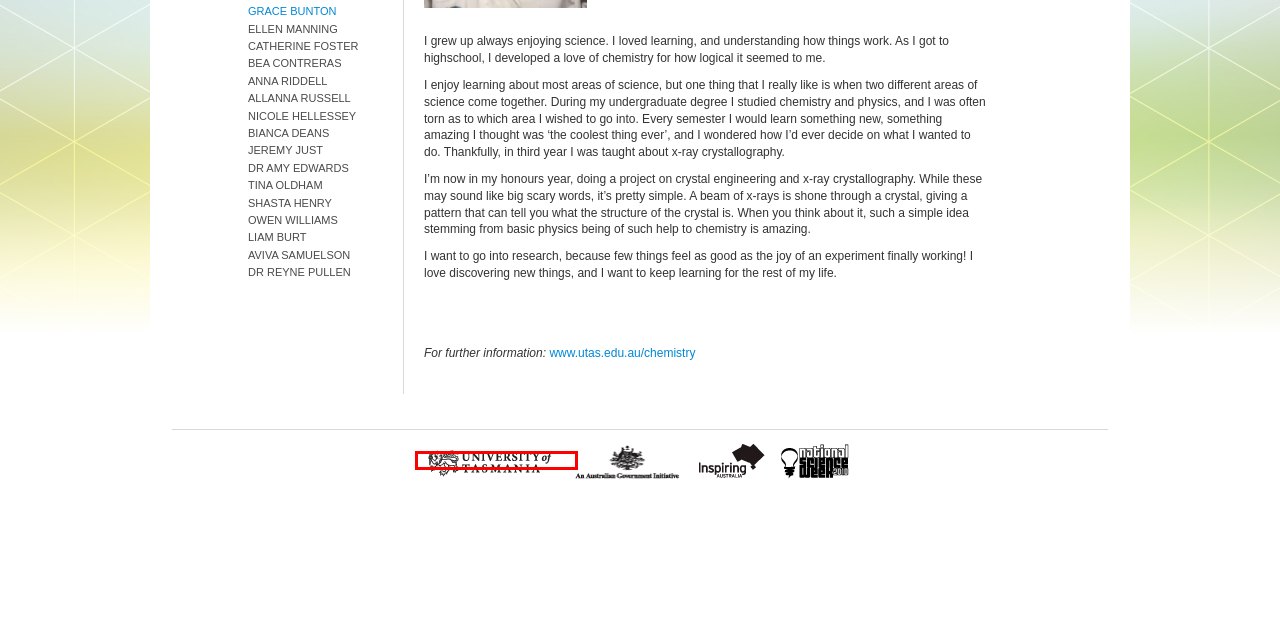You are given a screenshot of a webpage within which there is a red rectangle bounding box. Please choose the best webpage description that matches the new webpage after clicking the selected element in the bounding box. Here are the options:
A. Bianca Deans - Young Tassie Scientists
B. University of Tasmania
C. Owen Williams - Young Tassie Scientists
D. Jeremy Just - Young Tassie Scientists
E. Allanna Russell - Young Tassie Scientists
F. Bea Contreras - Young Tassie Scientists
G. Nicole Hellessey - Young Tassie Scientists
H. Catherine Foster - Young Tassie Scientists

B